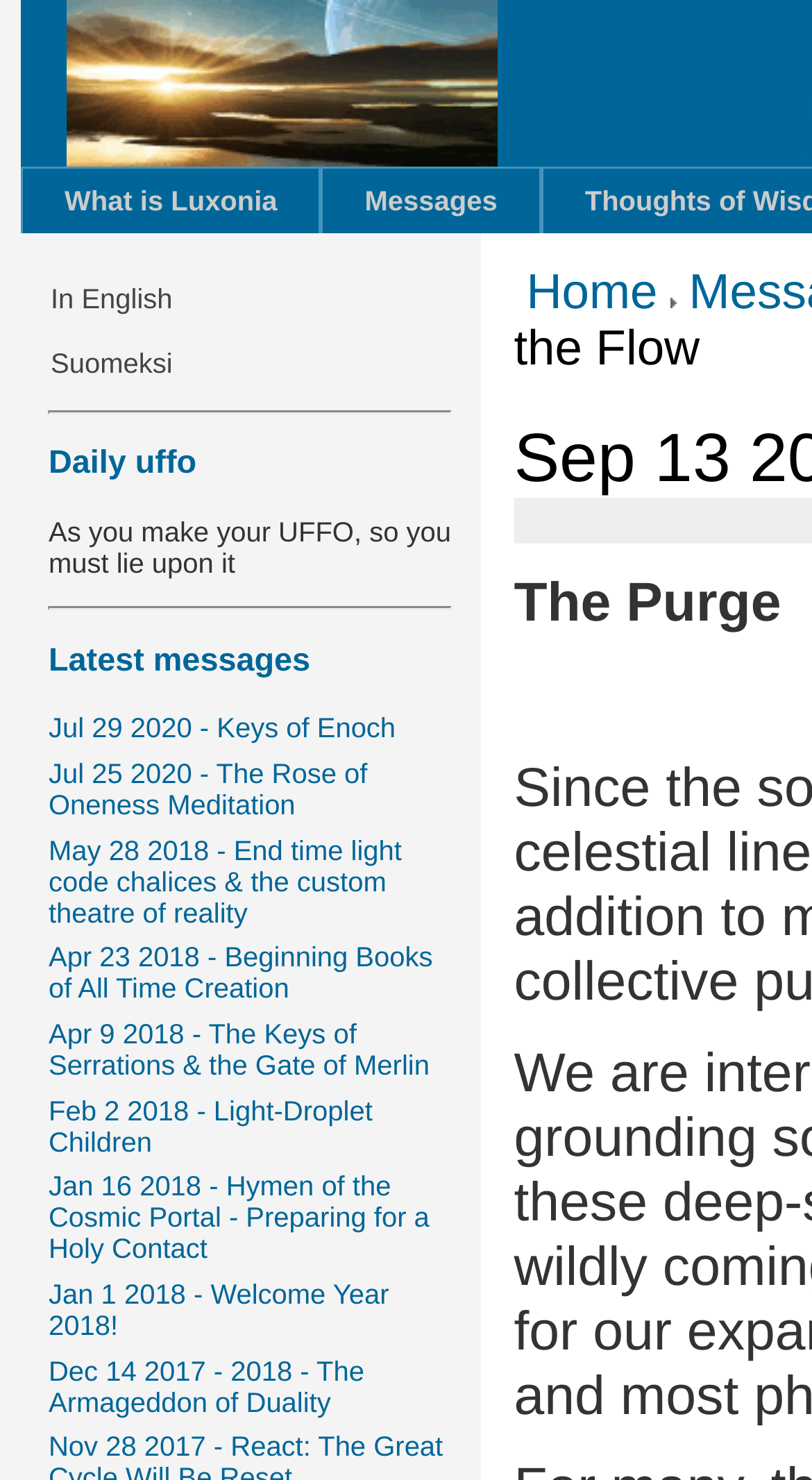Please identify the bounding box coordinates of the region to click in order to complete the task: "Click on What is Luxonia". The coordinates must be four float numbers between 0 and 1, specified as [left, top, right, bottom].

[0.028, 0.114, 0.393, 0.158]